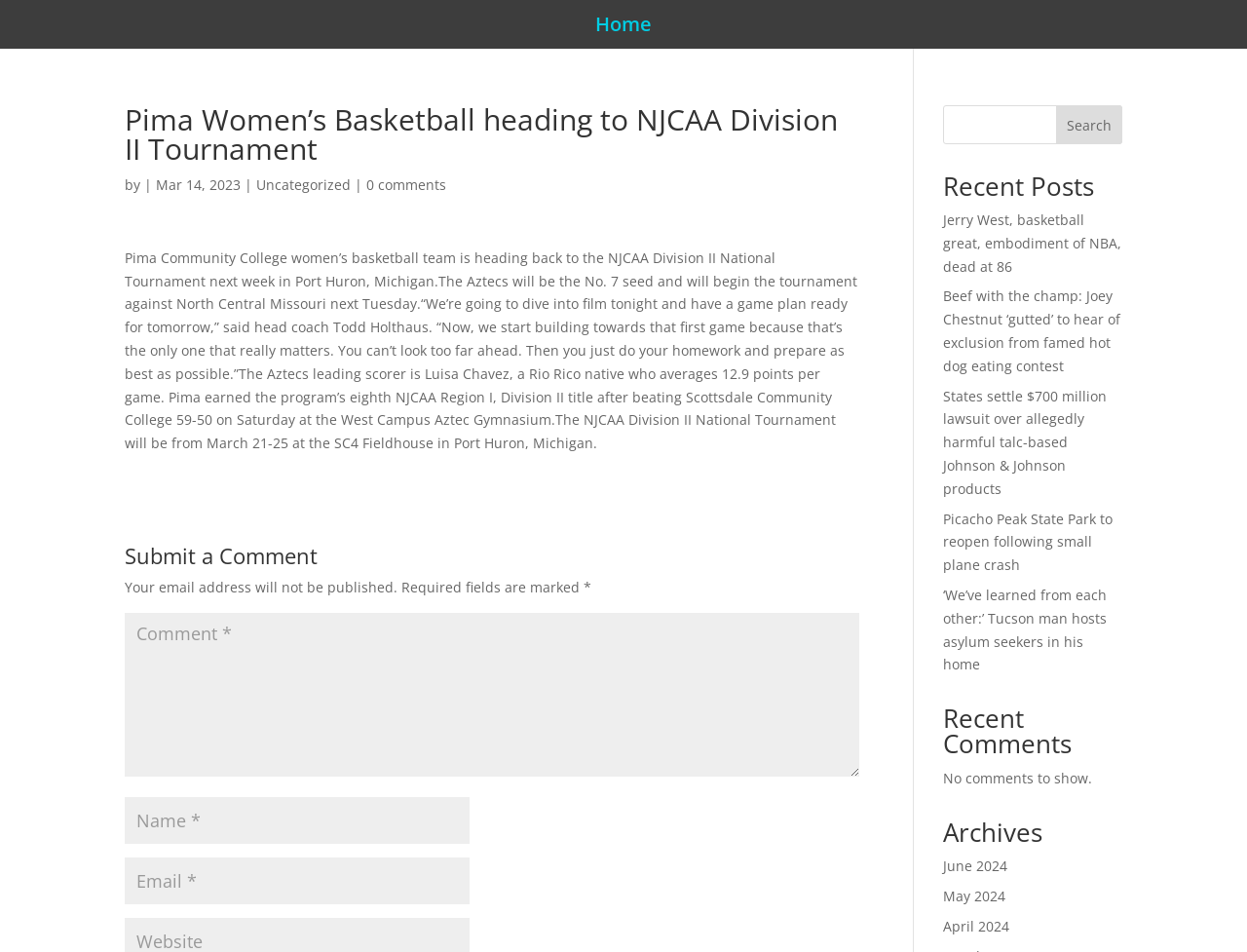Determine the bounding box coordinates of the clickable region to follow the instruction: "Read the recent post about Jerry West".

[0.756, 0.221, 0.899, 0.289]